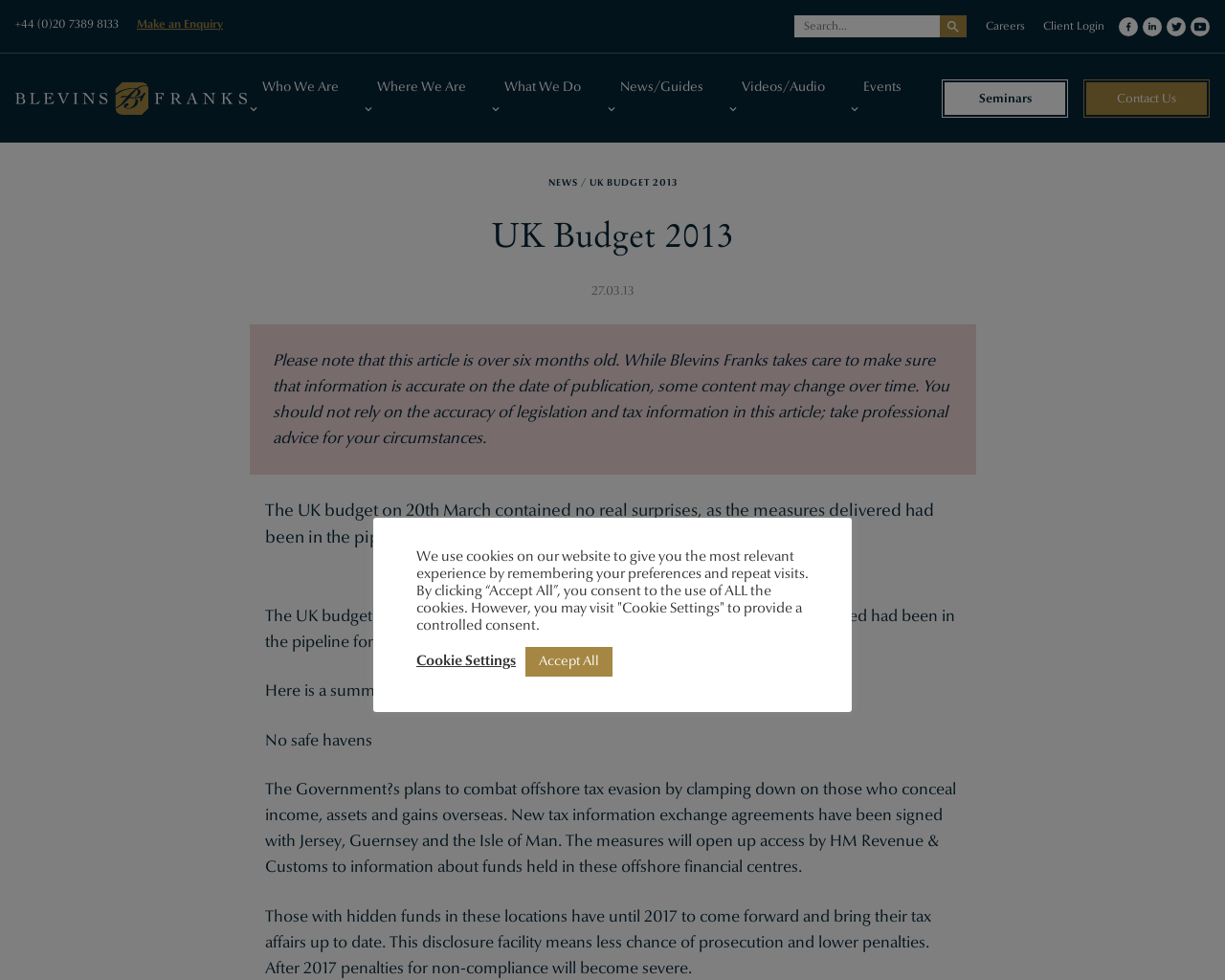Please determine the bounding box coordinates for the element with the description: "Cookie Settings".

[0.34, 0.666, 0.421, 0.684]